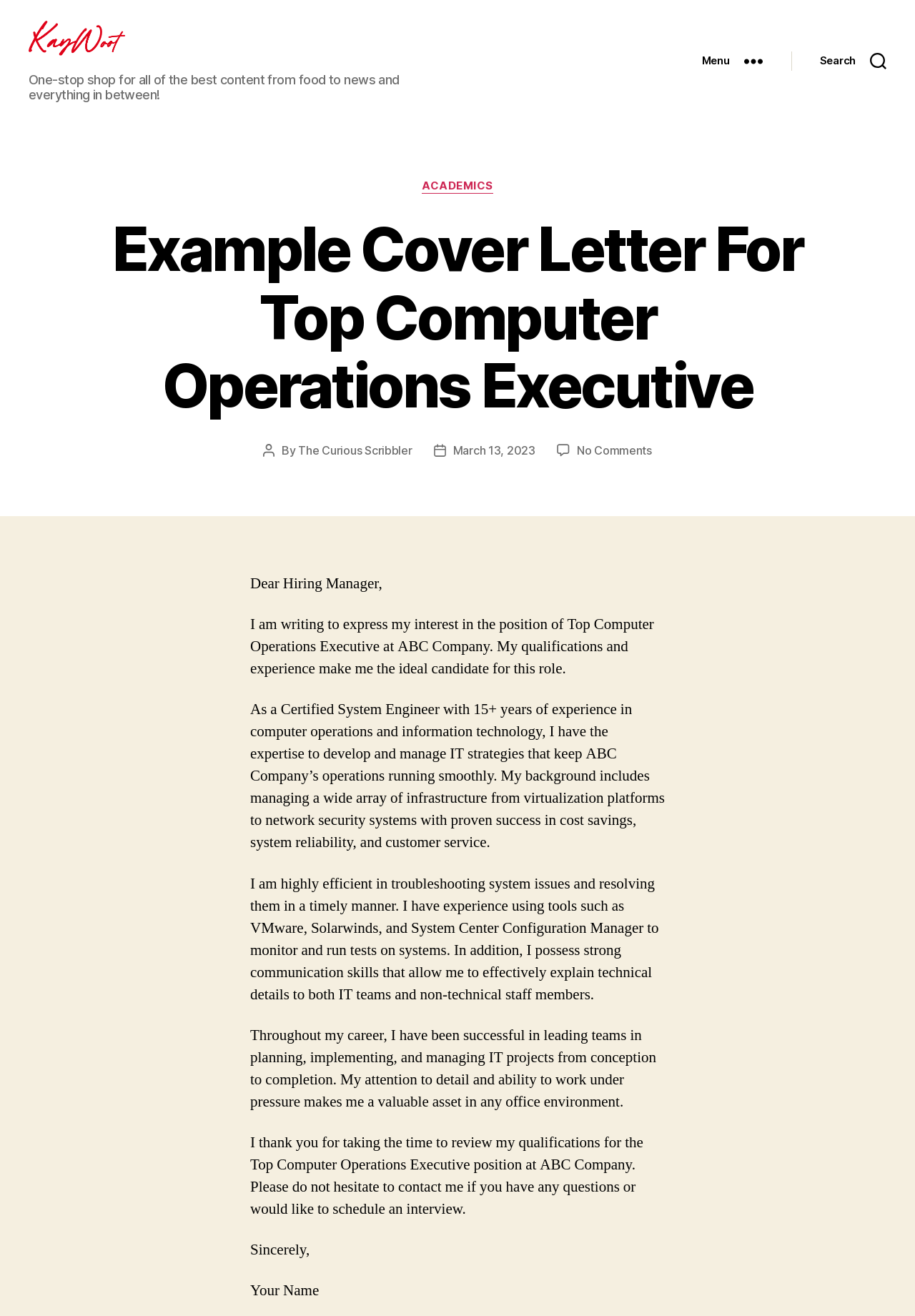Please provide a one-word or short phrase answer to the question:
What tools does the author have experience with?

VMware, Solarwinds, and System Center Configuration Manager